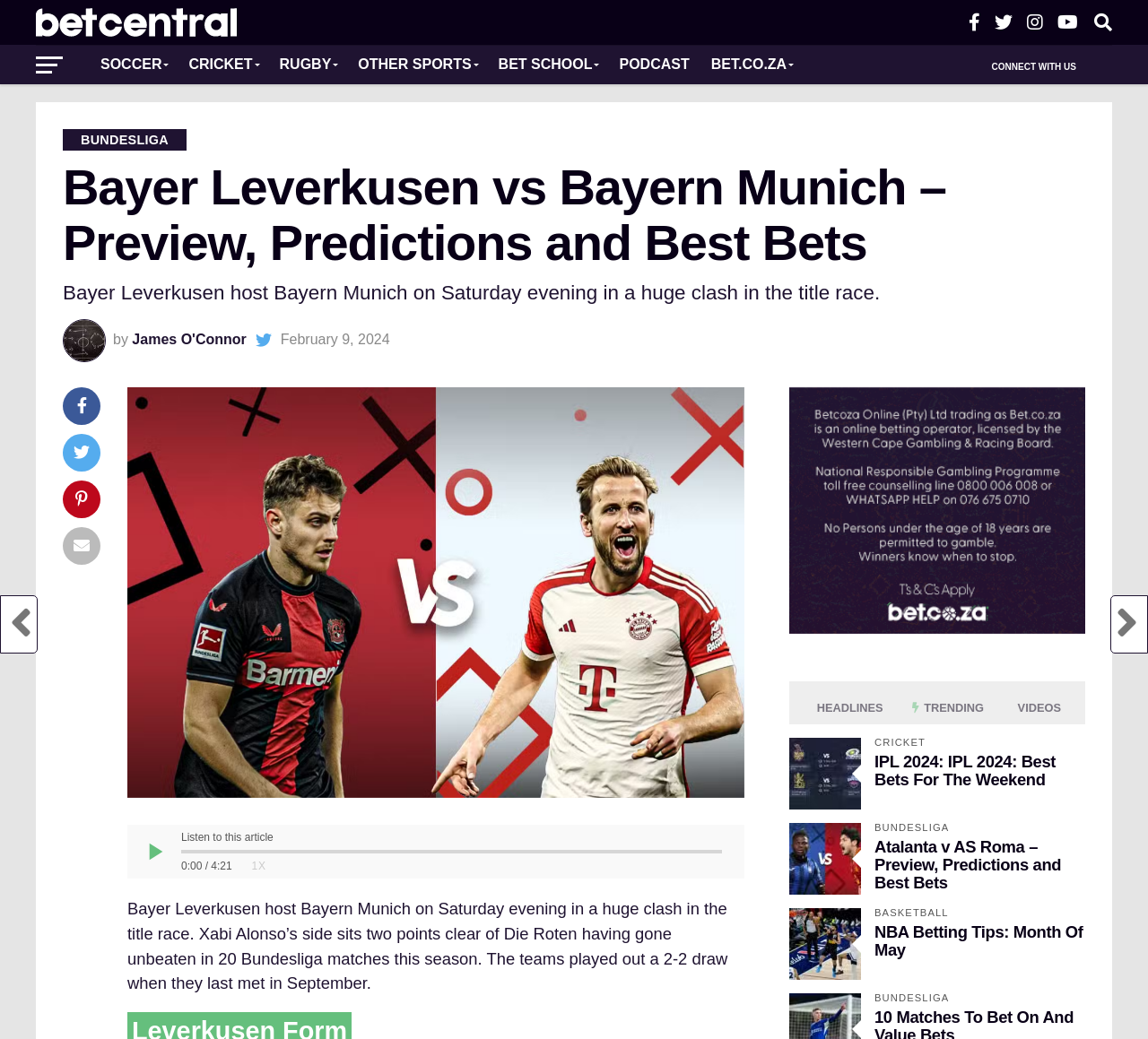Provide the bounding box coordinates for the UI element that is described by this text: "Podcast". The coordinates should be in the form of four float numbers between 0 and 1: [left, top, right, bottom].

[0.53, 0.043, 0.61, 0.081]